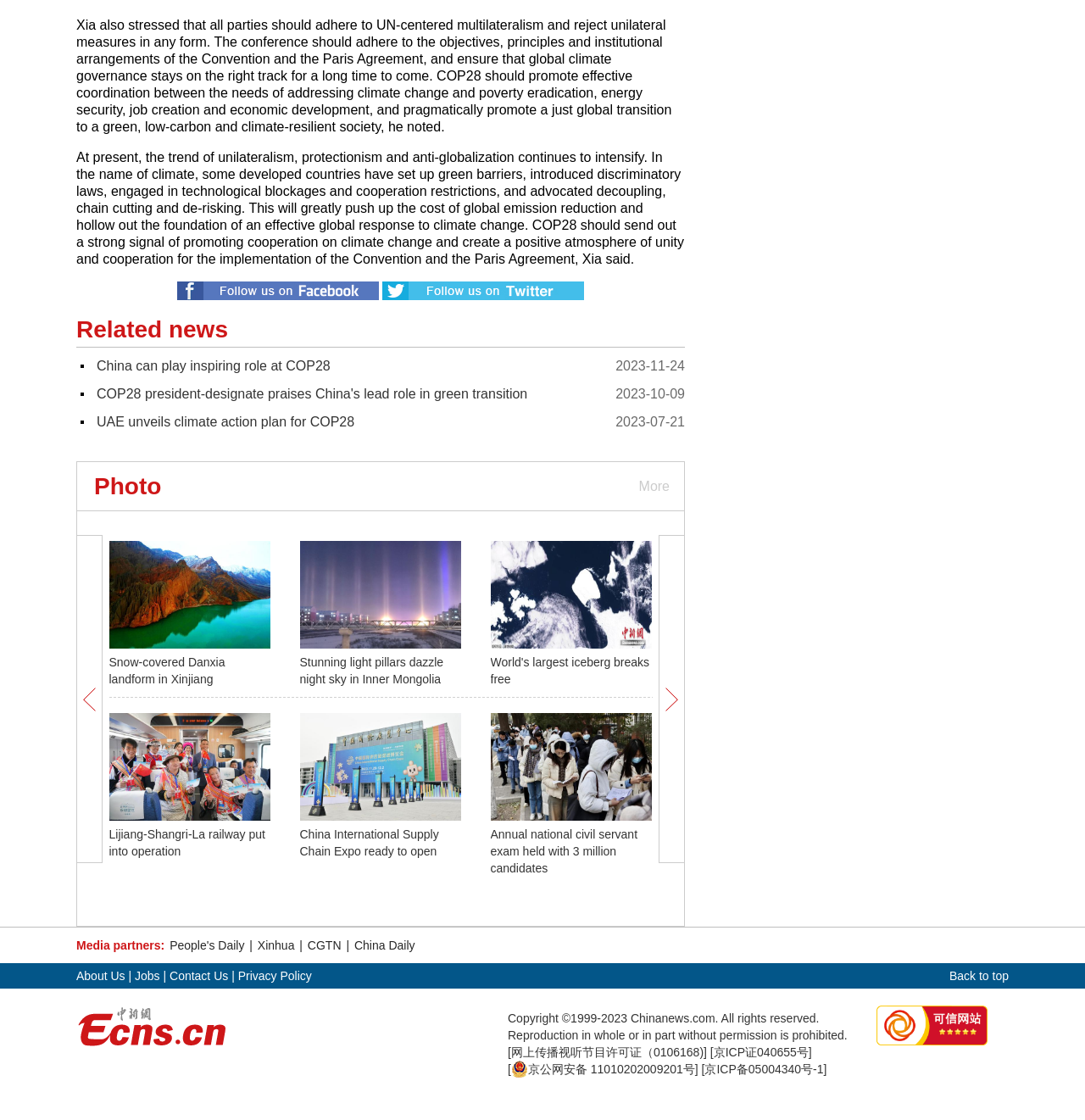Please find the bounding box coordinates for the clickable element needed to perform this instruction: "Go back to top".

[0.875, 0.86, 0.93, 0.883]